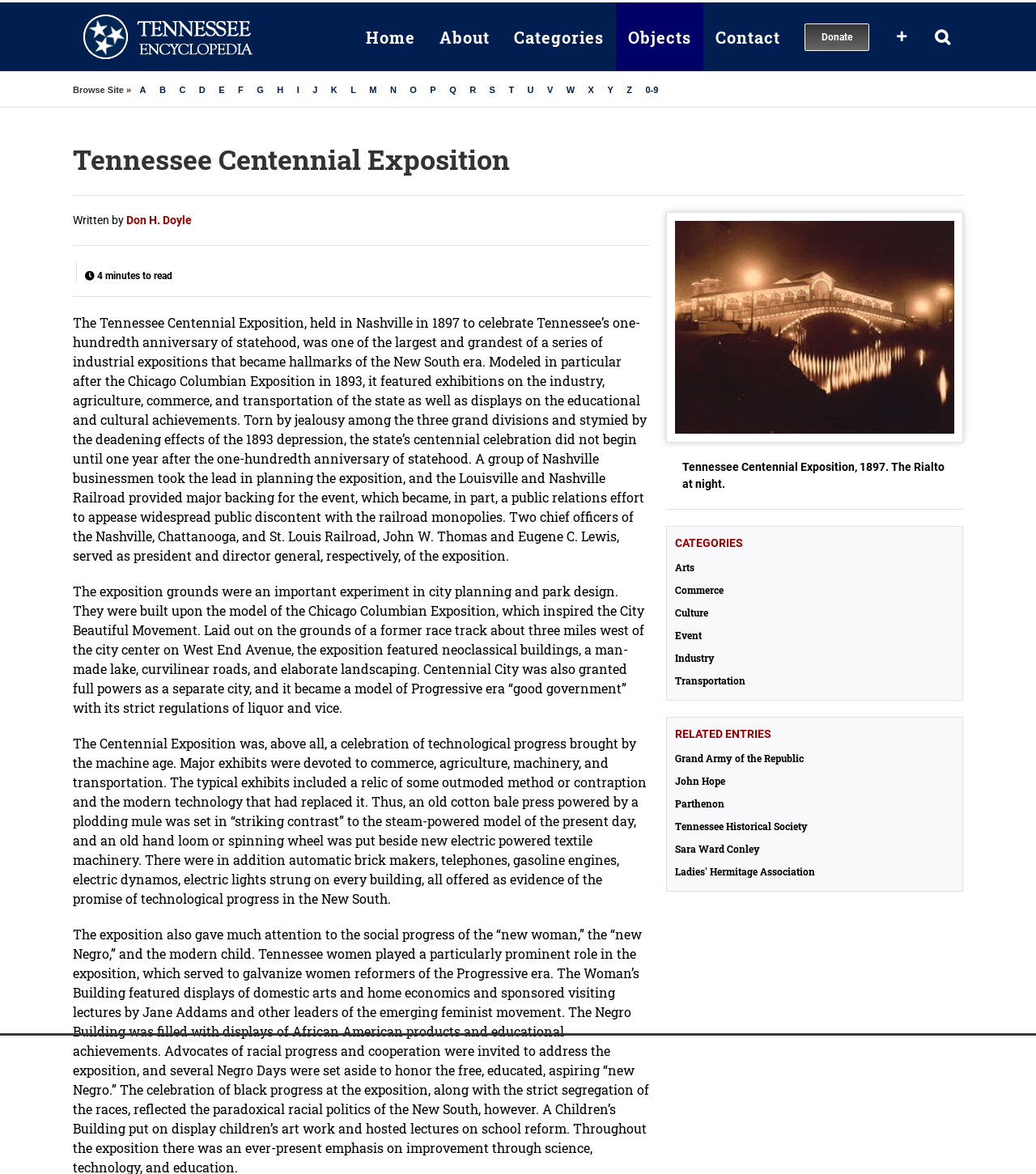Please find and give the text of the main heading on the webpage.

Tennessee Centennial Exposition